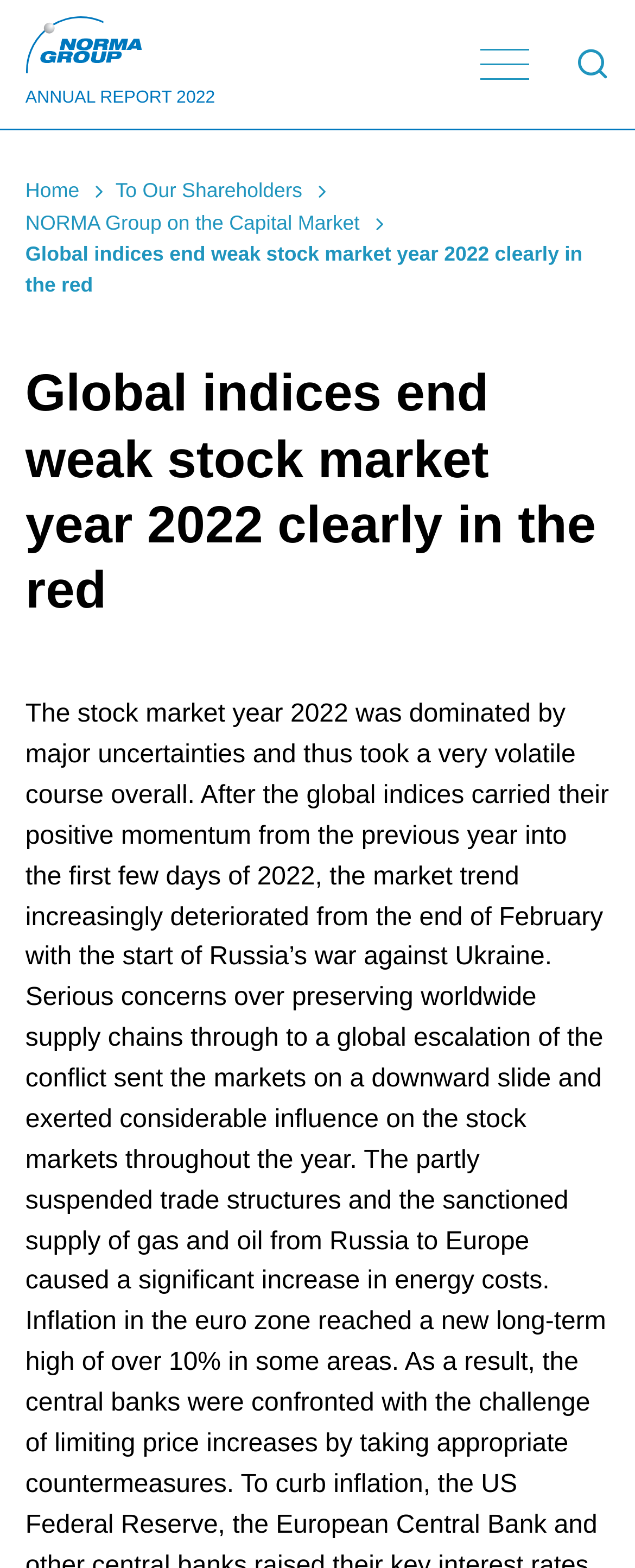Determine the bounding box coordinates of the UI element described below. Use the format (top-left x, top-left y, bottom-right x, bottom-right y) with floating point numbers between 0 and 1: parent_node: To Our Shareholders

[0.756, 0.023, 0.833, 0.059]